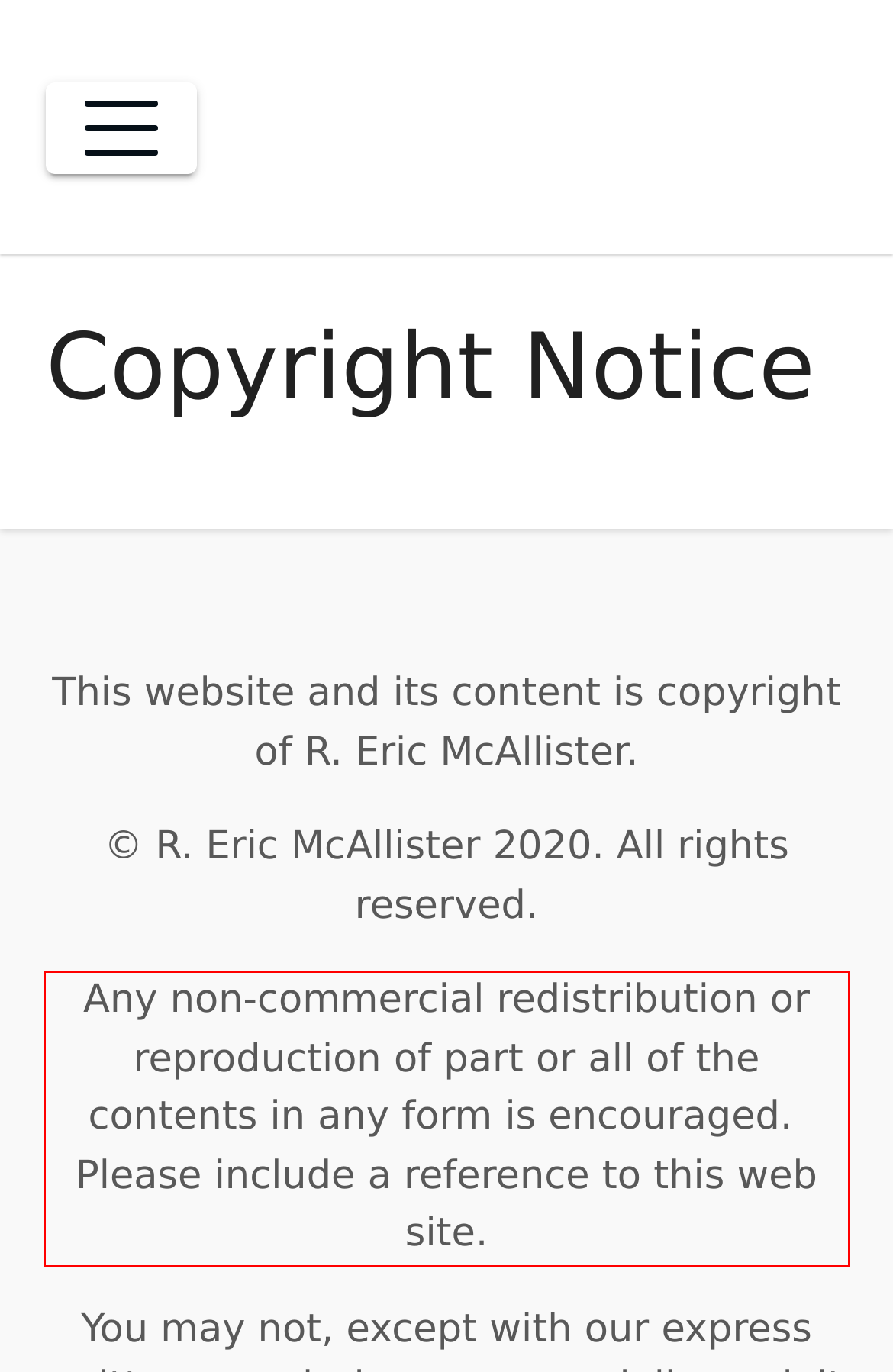The screenshot provided shows a webpage with a red bounding box. Apply OCR to the text within this red bounding box and provide the extracted content.

Any non-commercial redistribution or reproduction of part or all of the contents in any form is encouraged. Please include a reference to this web site.